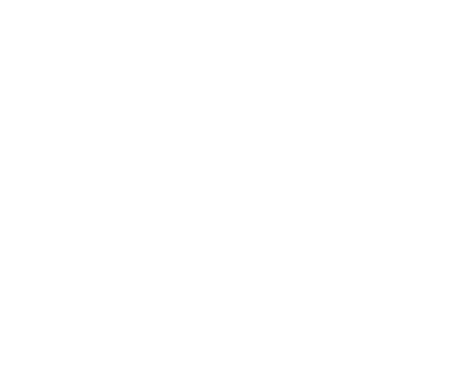What is the purpose of the testimonials in the image?
Answer briefly with a single word or phrase based on the image.

To reflect positive experiences